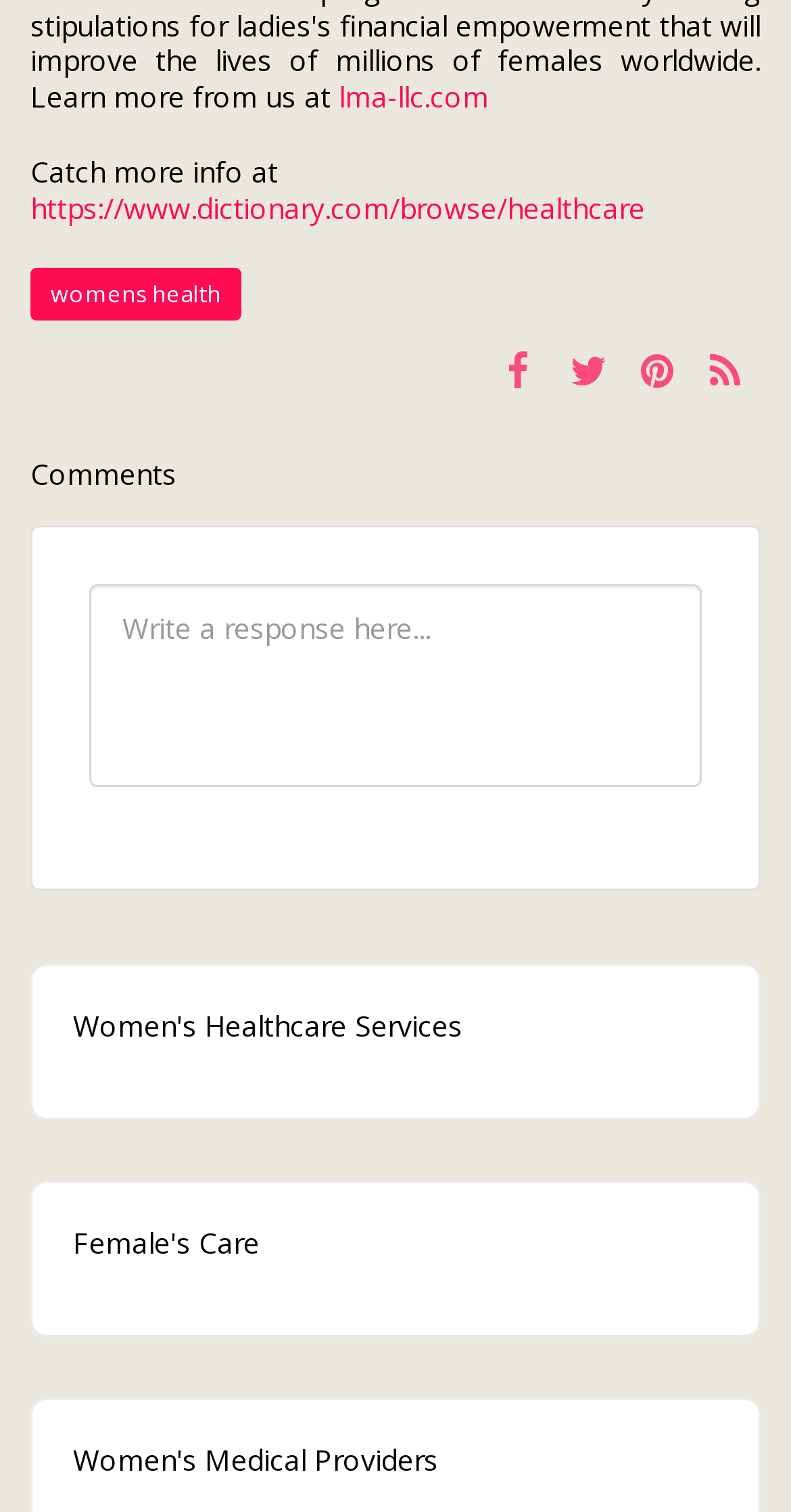Please provide the bounding box coordinates for the element that needs to be clicked to perform the instruction: "write a response". The coordinates must consist of four float numbers between 0 and 1, formatted as [left, top, right, bottom].

[0.113, 0.387, 0.887, 0.521]